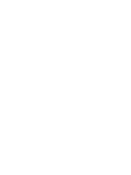With reference to the image, please provide a detailed answer to the following question: Is the image meant to inspire visitors to explore the bakery's offerings?

The caption states that the image 'aims to inspire visitors to explore their offerings', which implies that the image is intended to motivate visitors to learn more about the bakery's products and services.